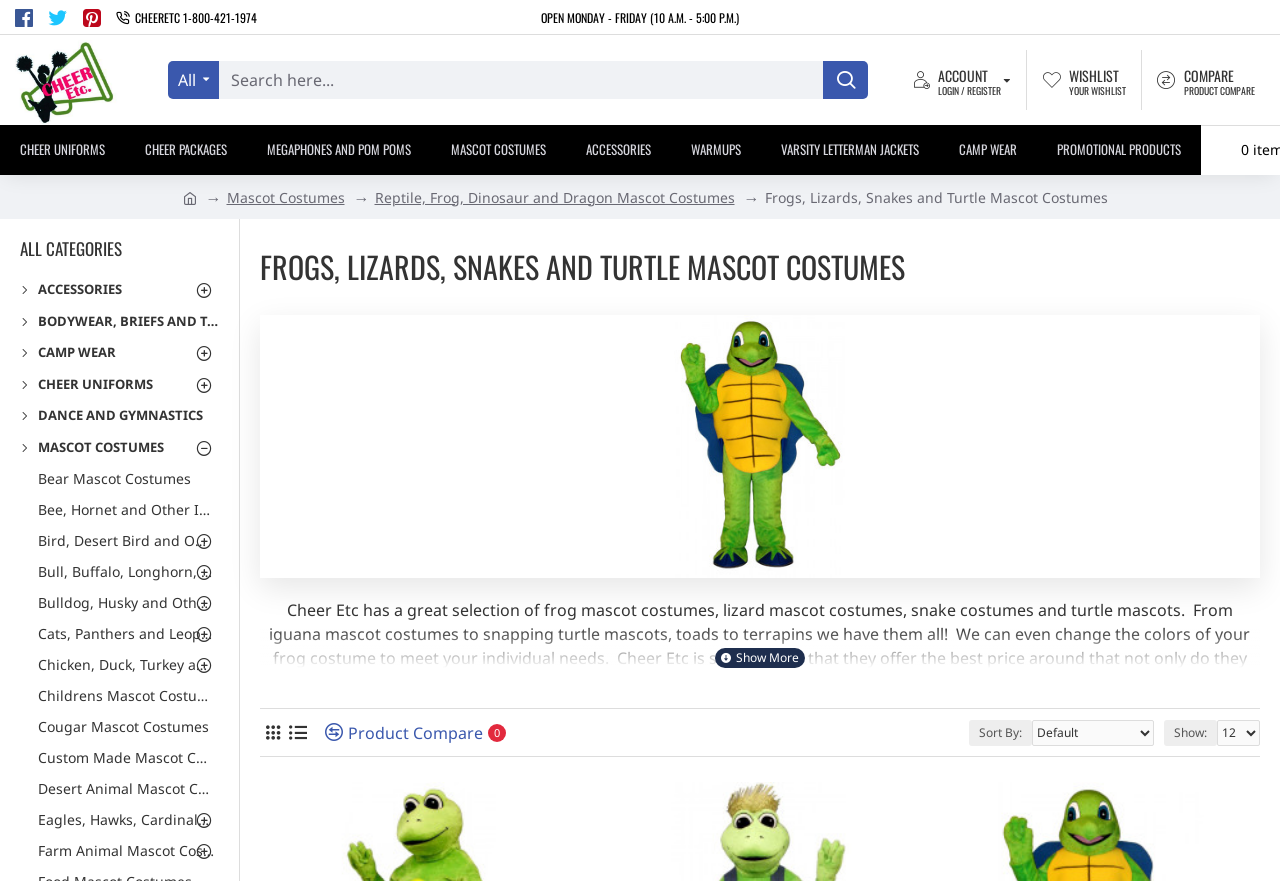Give a concise answer of one word or phrase to the question: 
What type of mascot costumes are featured on this page?

Frogs, Lizards, Snakes and Turtle